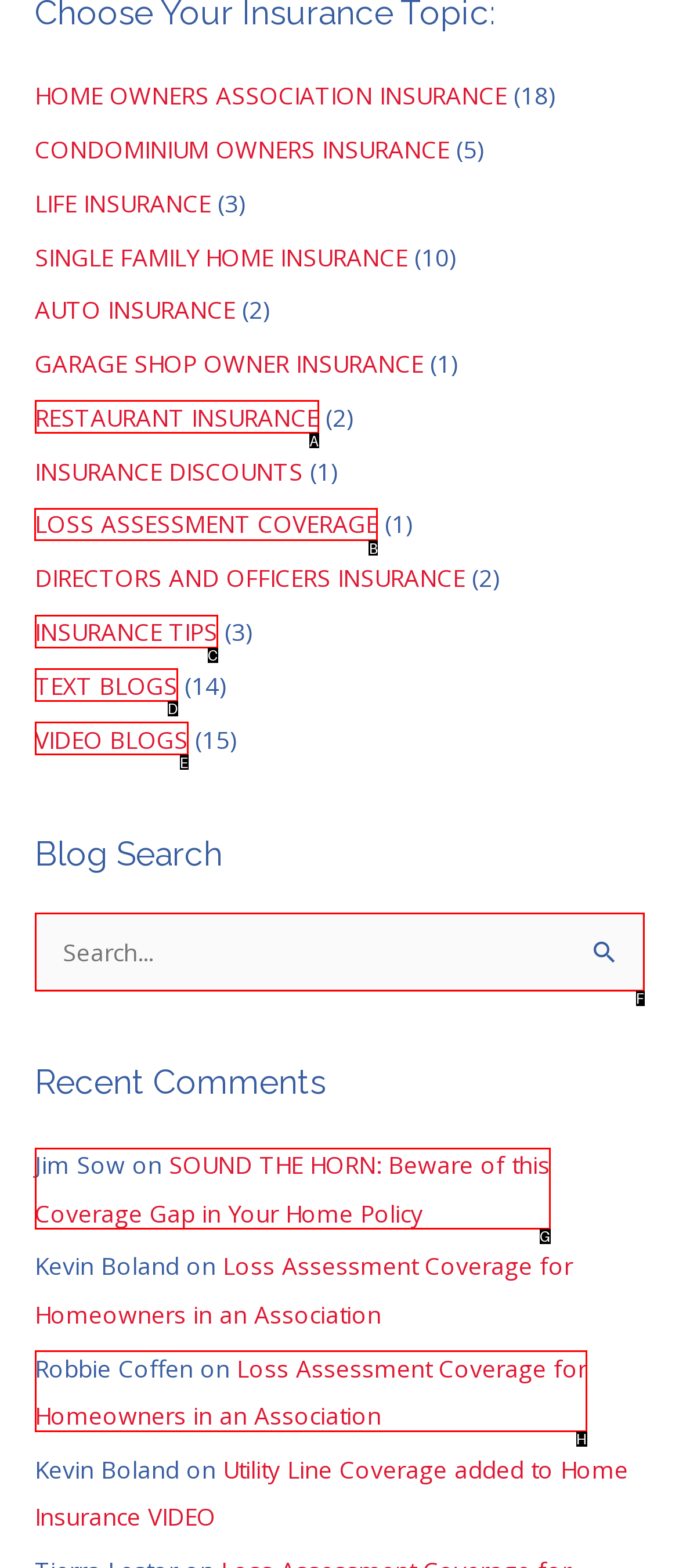Select the letter of the option that should be clicked to achieve the specified task: Click on LOSS ASSESSMENT COVERAGE. Respond with just the letter.

B